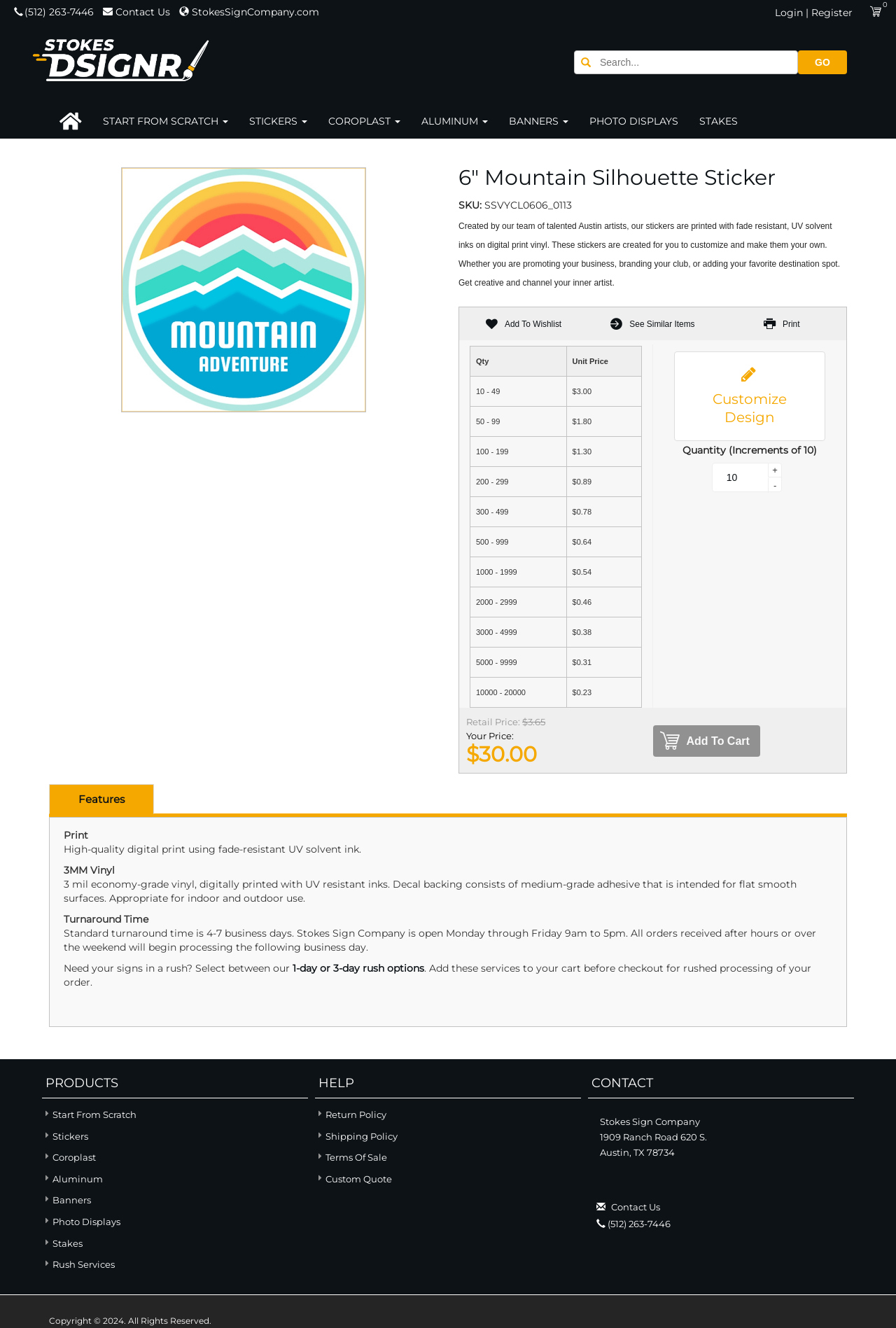What is the retail price of the sticker?
Based on the image, give a concise answer in the form of a single word or short phrase.

$3.65